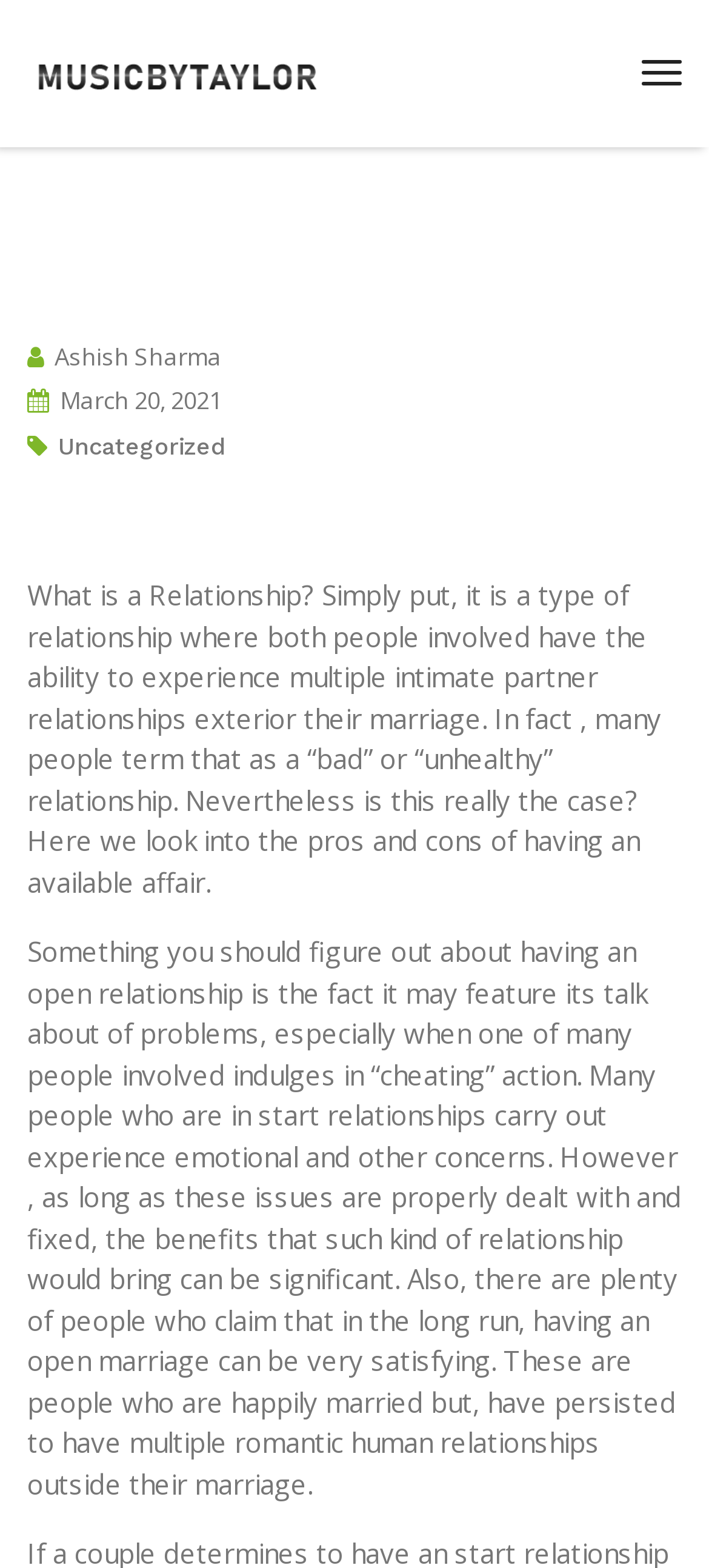What is the category of the article?
We need a detailed and exhaustive answer to the question. Please elaborate.

The category of the article can be found by looking at the header section of the webpage, where the link 'Uncategorized' is mentioned.